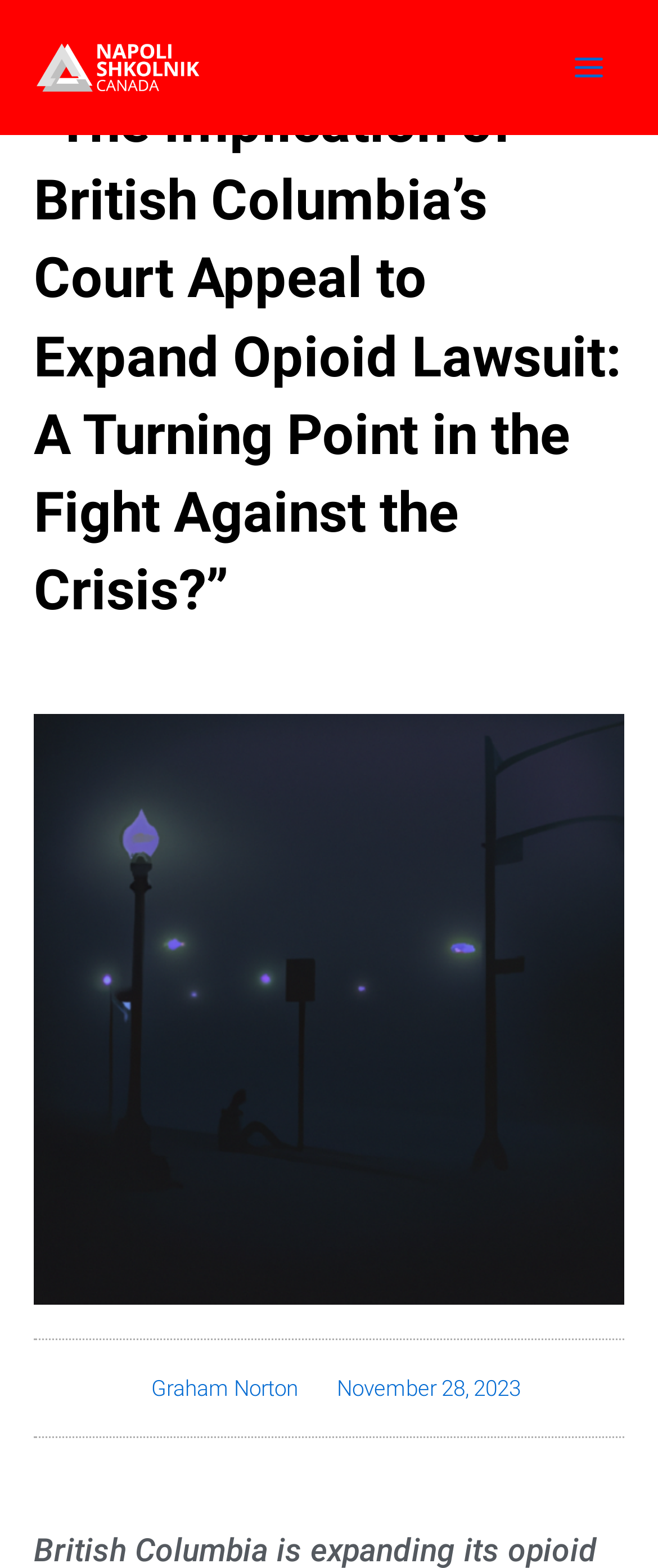Given the description "November 28, 2023", provide the bounding box coordinates of the corresponding UI element.

[0.491, 0.871, 0.791, 0.9]